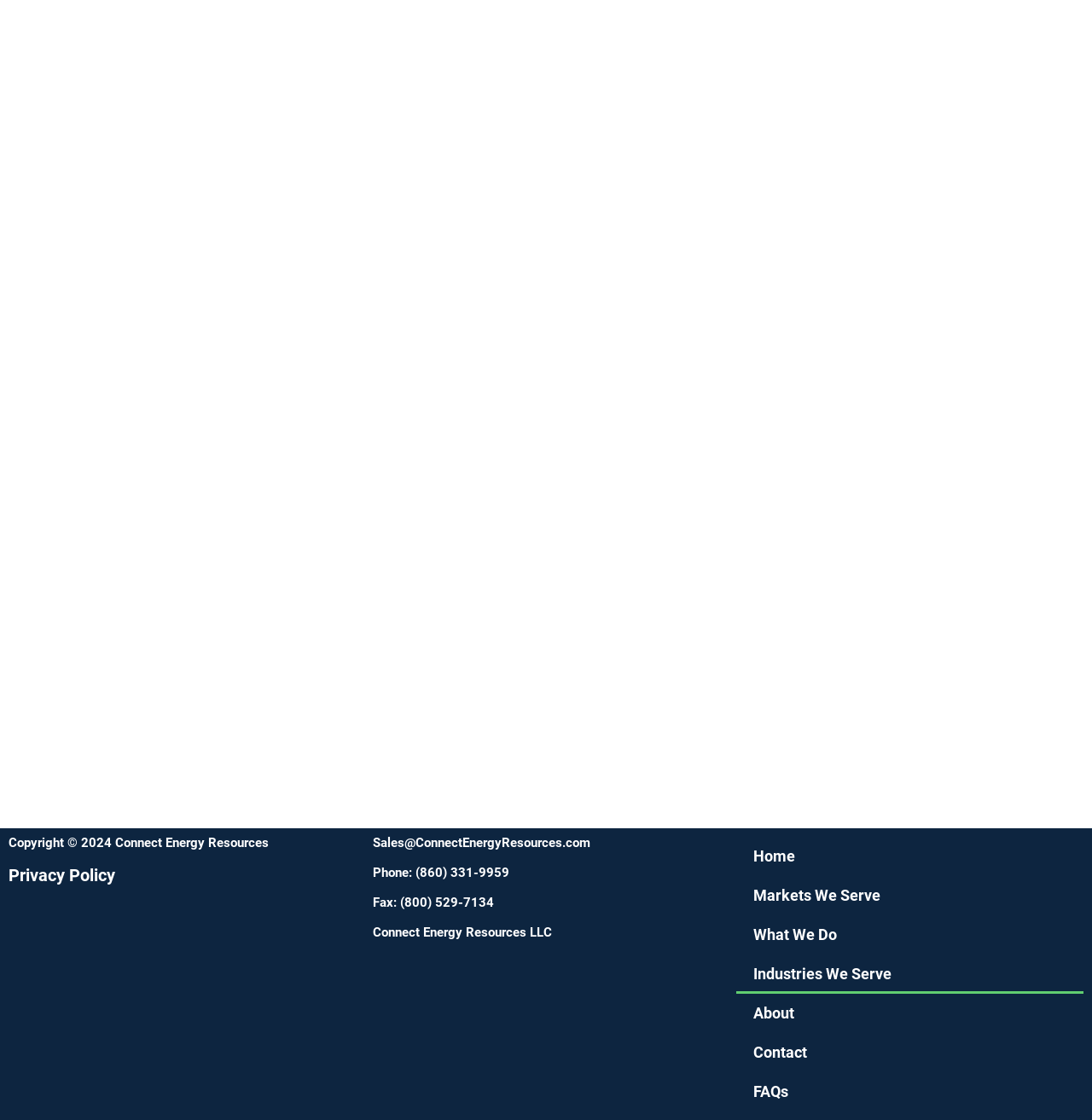Locate the bounding box of the UI element with the following description: "Markets We Serve".

[0.674, 0.782, 0.992, 0.817]